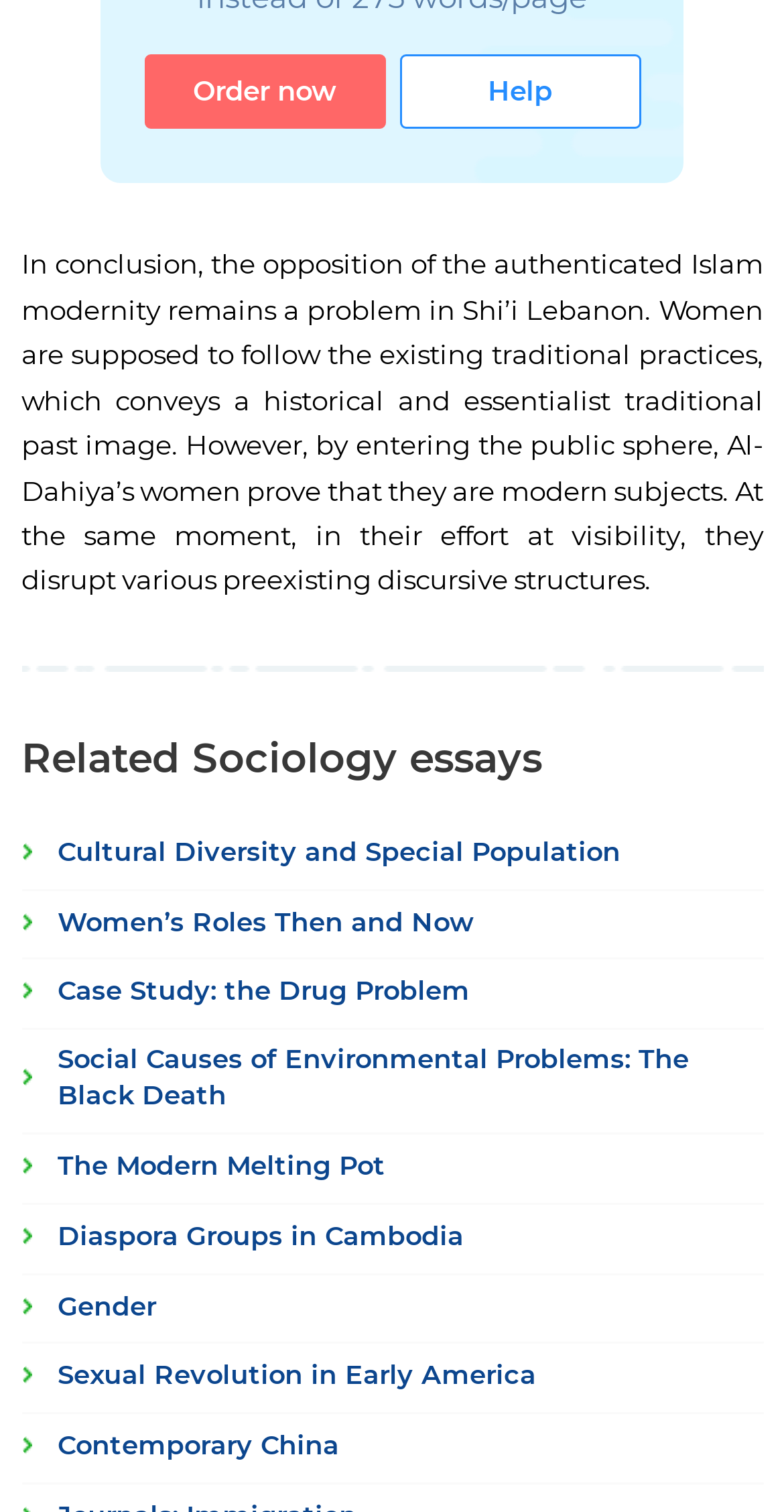Pinpoint the bounding box coordinates of the clickable element needed to complete the instruction: "Learn about 'Gender'". The coordinates should be provided as four float numbers between 0 and 1: [left, top, right, bottom].

[0.027, 0.854, 0.199, 0.878]